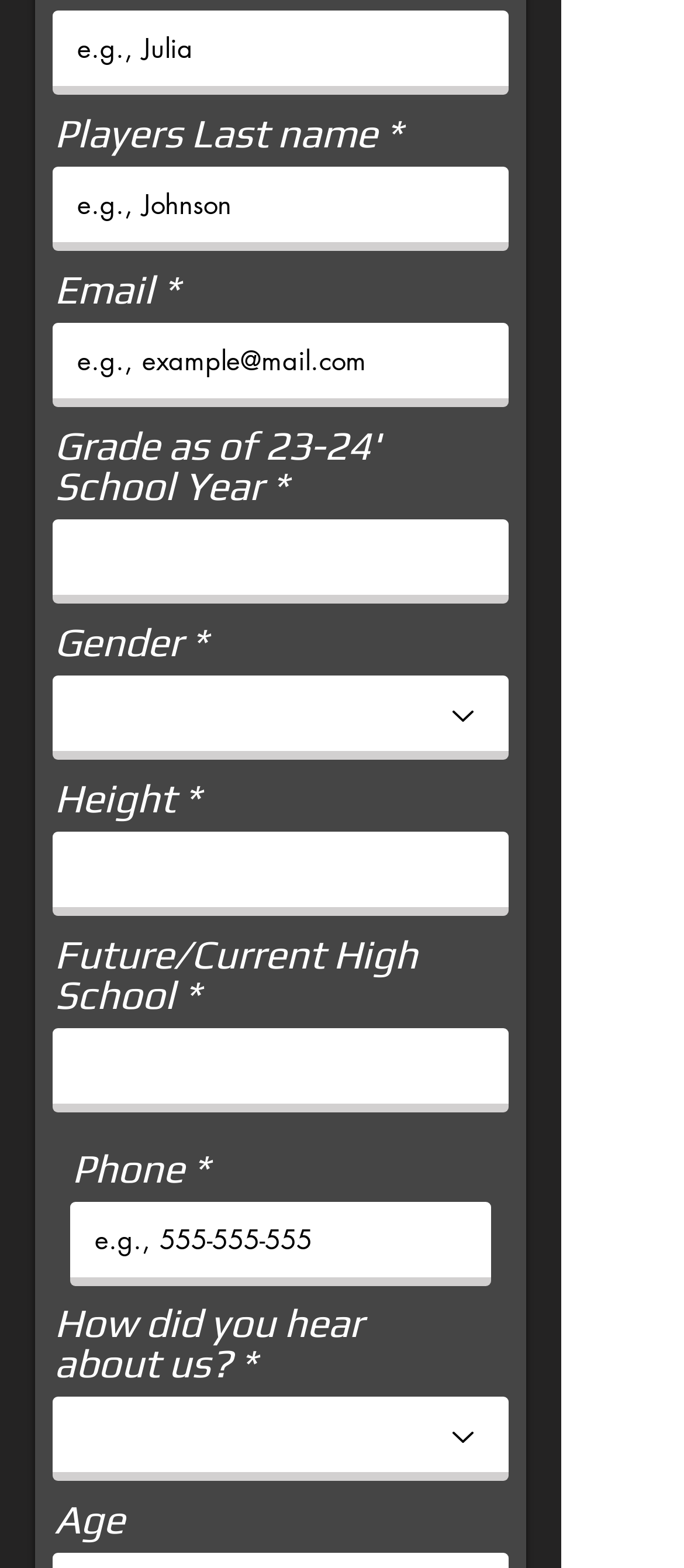Locate the bounding box of the UI element with the following description: "name="email" placeholder="e.g., example@mail.com"".

[0.077, 0.206, 0.744, 0.26]